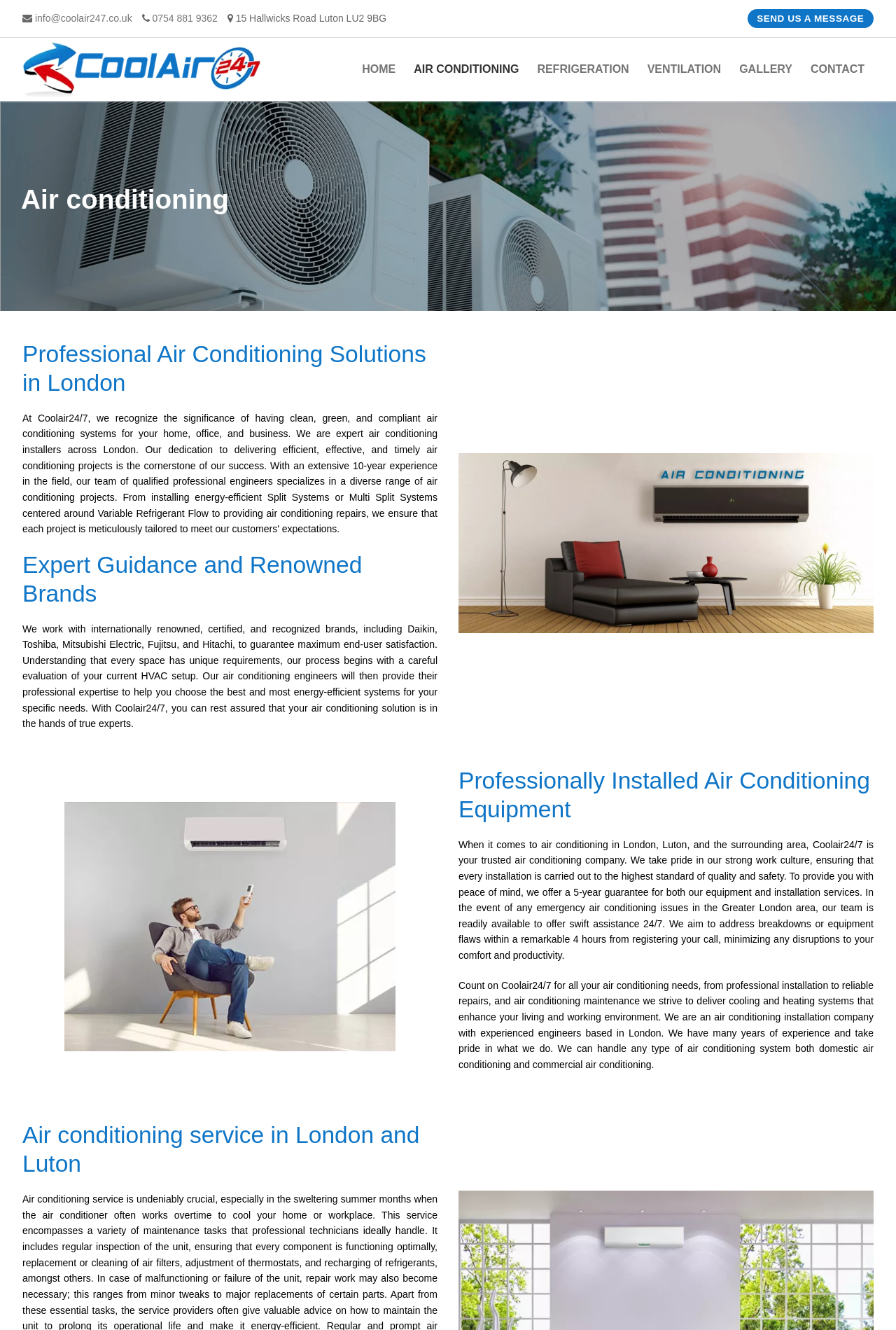Please determine the bounding box coordinates of the element to click in order to execute the following instruction: "Click the 'SEND US A MESSAGE' link". The coordinates should be four float numbers between 0 and 1, specified as [left, top, right, bottom].

[0.834, 0.007, 0.975, 0.021]